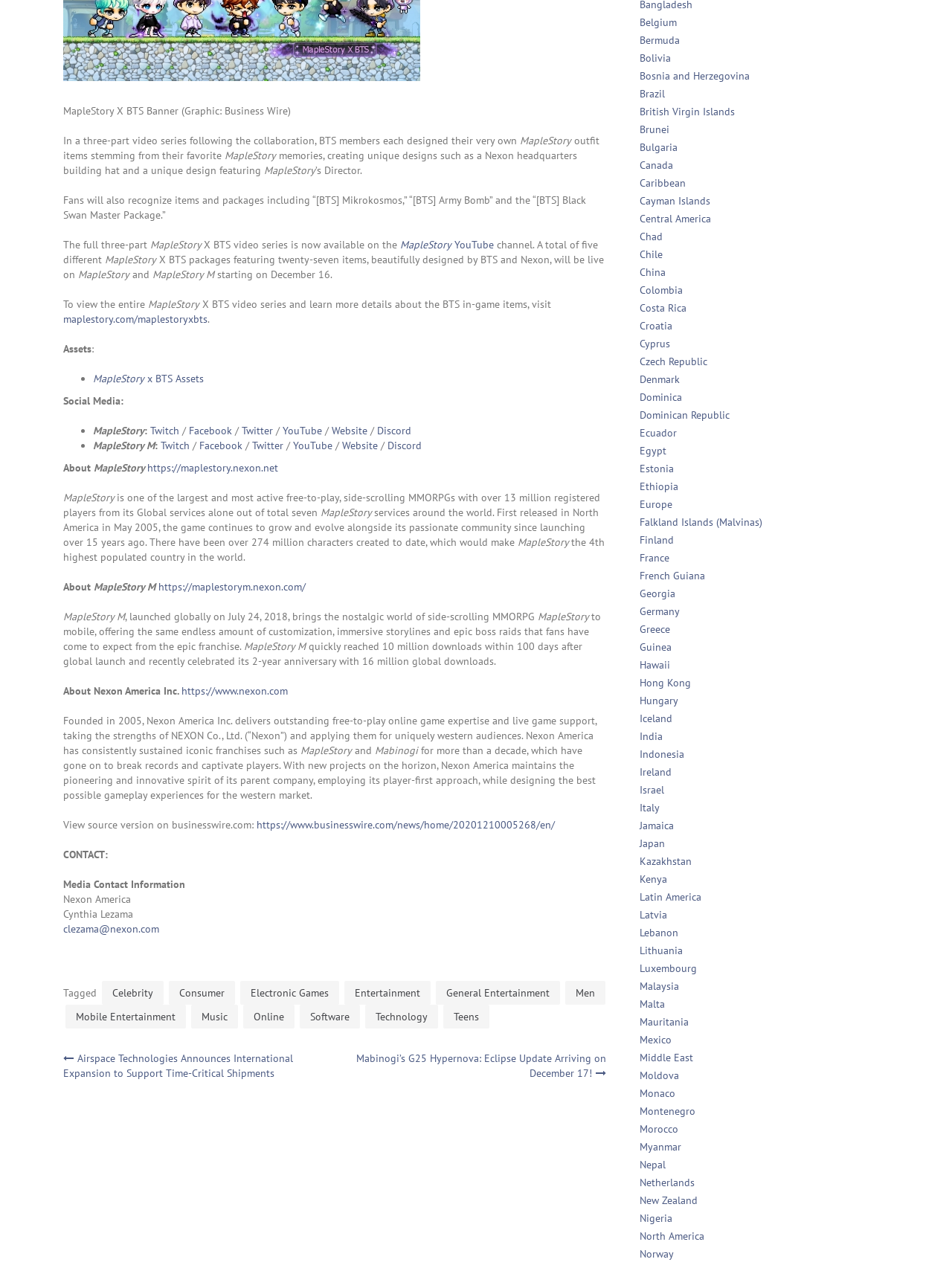What is the name of the MMORPG game mentioned on the webpage? From the image, respond with a single word or brief phrase.

MapleStory